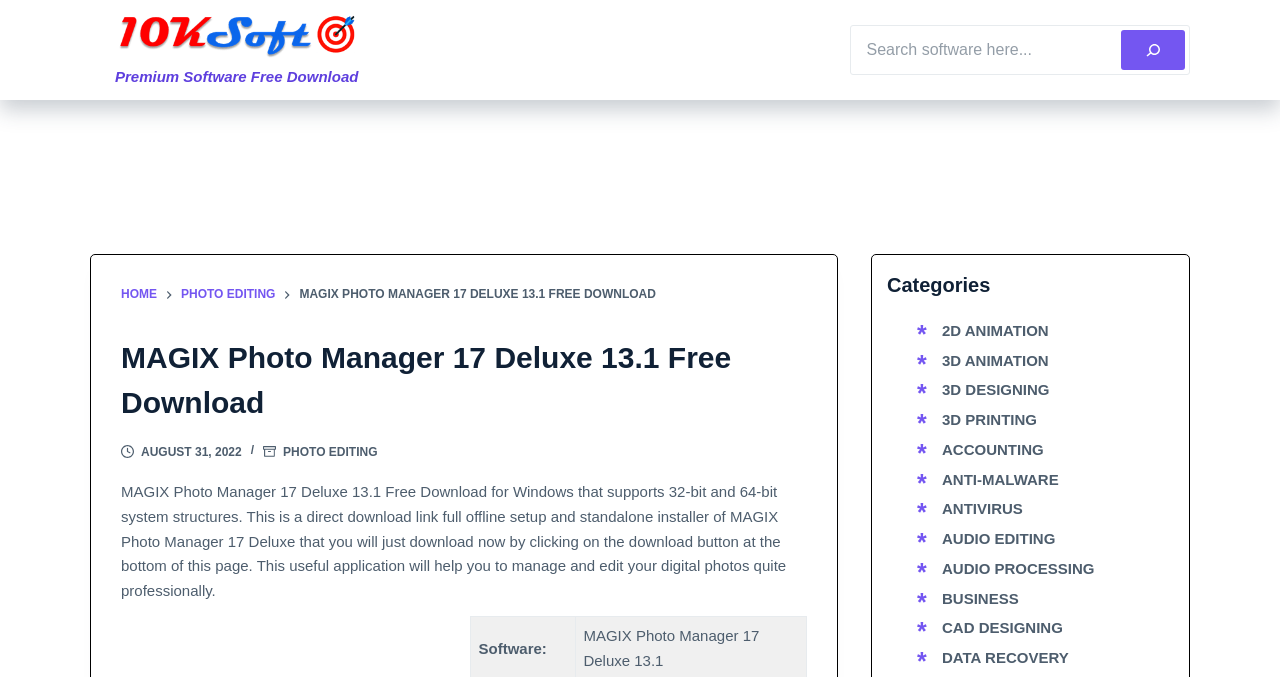What is the date mentioned on the webpage?
Based on the screenshot, provide a one-word or short-phrase response.

August 31, 2022